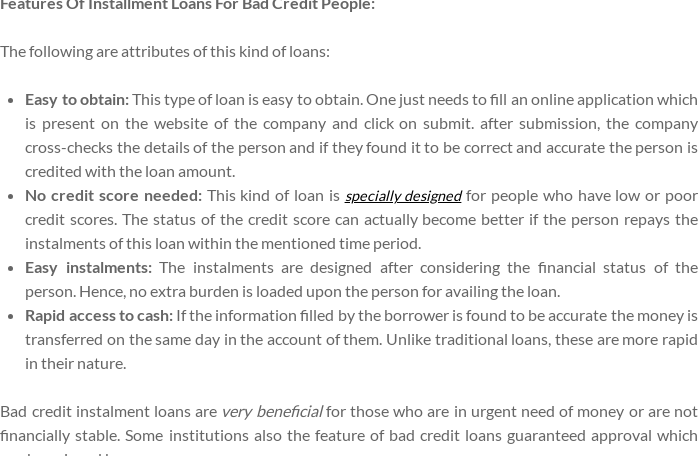Give an in-depth summary of the scene depicted in the image.

The image presents information about the features of installment loans specifically designed for individuals with bad credit. It highlights several key attributes of these loans:

1. **Easy to Obtain**: The application process is straightforward. Potential borrowers simply need to submit an online application through the company's website, where their details are verified for accuracy before being credited with the loan amount.

2. **No Credit Score Needed**: This type of loan is tailored for individuals with low or poor credit scores. It allows borrowers to potentially improve their credit status by making timely repayments.

3. **Easy Instalments**: The payment structure is designed with the borrower’s financial situation in mind, minimizing the burden of repayment.

4. **Rapid Access to Cash**: After the application is verified, funds are typically transferred to the borrower's account on the same day, offering quicker access compared to traditional loans.

Overall, these installment loans can be a vital resource for individuals in urgent need of financial assistance, especially those who may not be financially stable.